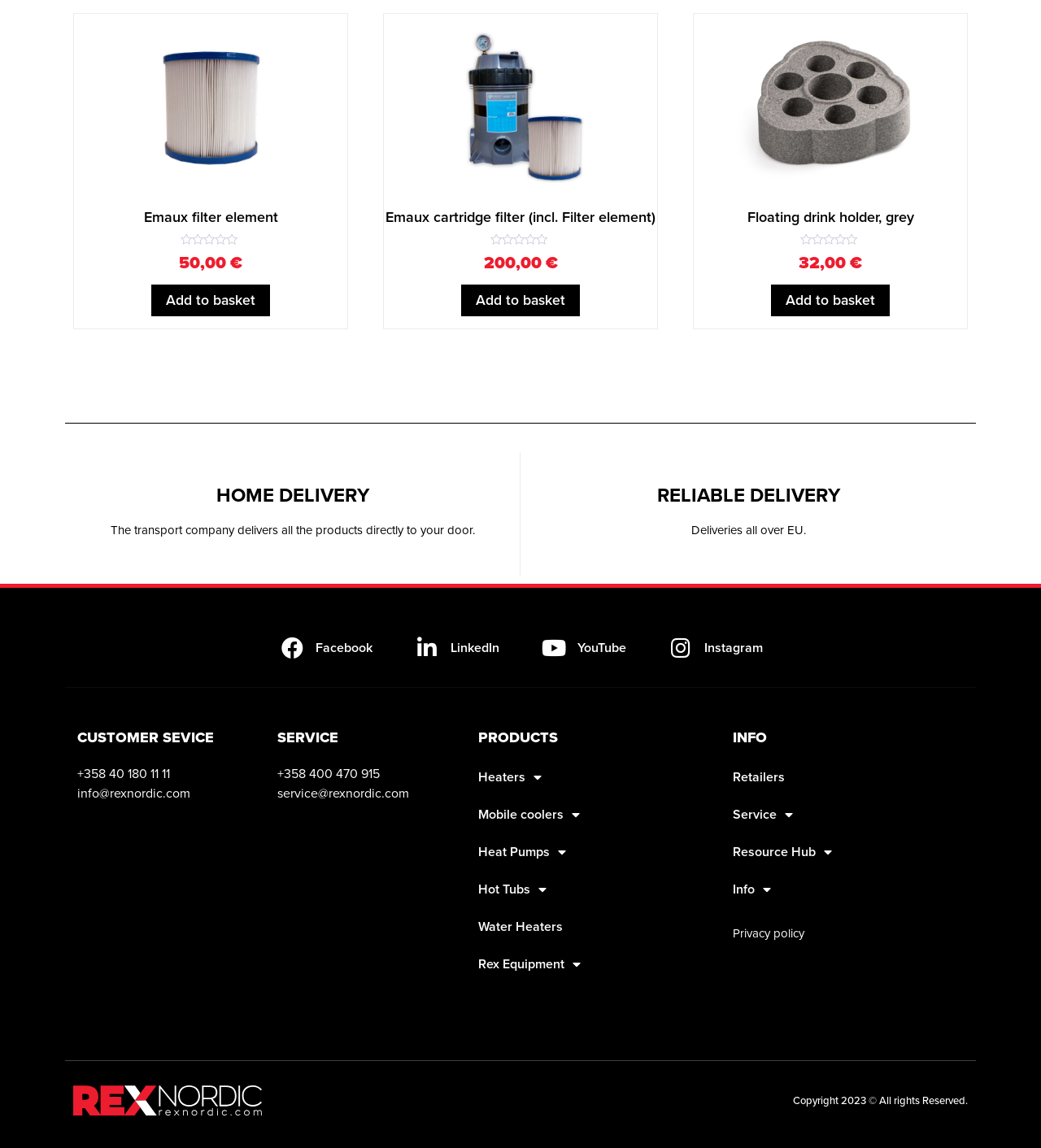Based on the description "Add to basket", find the bounding box of the specified UI element.

[0.443, 0.248, 0.557, 0.276]